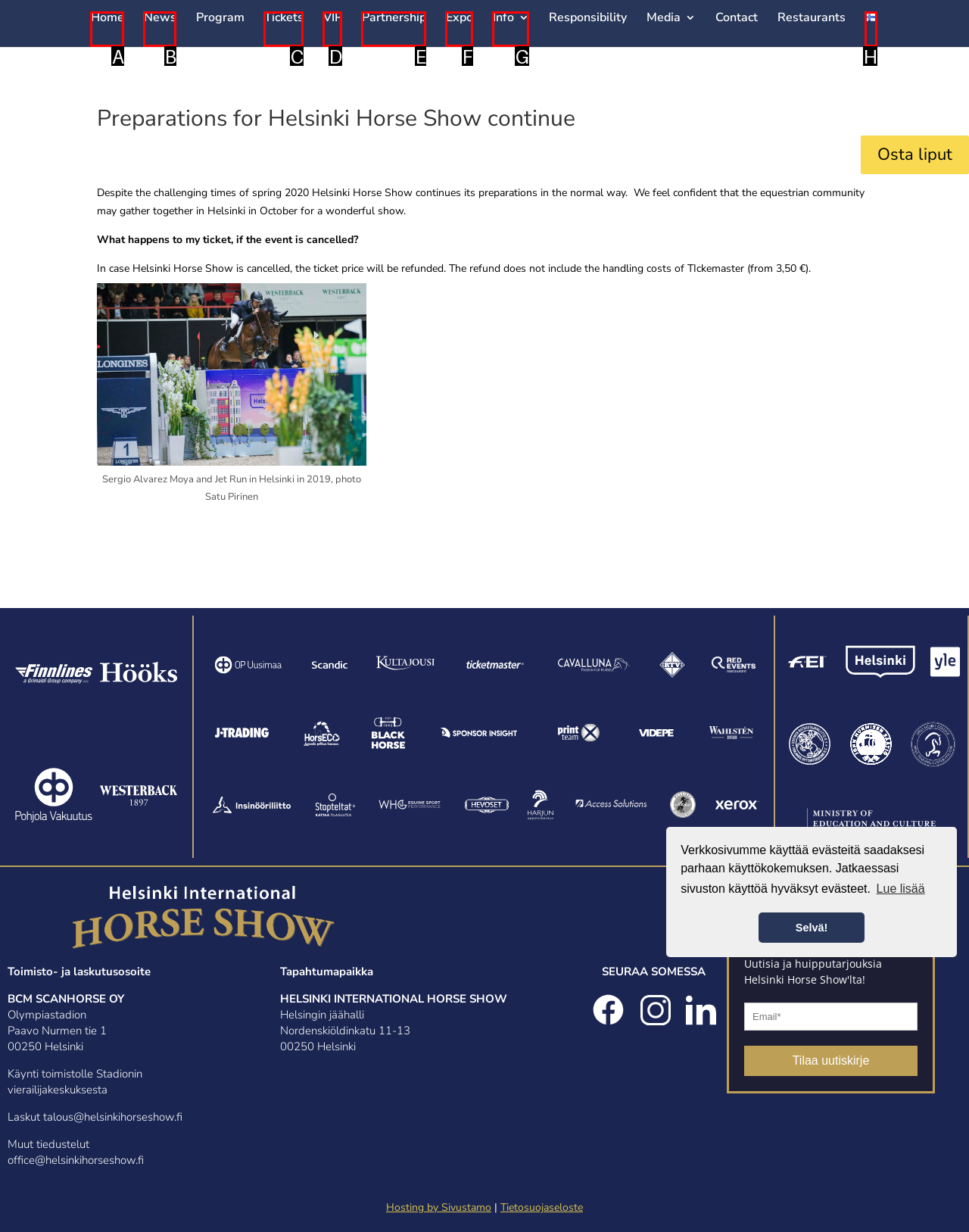Given the description: Info, identify the HTML element that corresponds to it. Respond with the letter of the correct option.

G